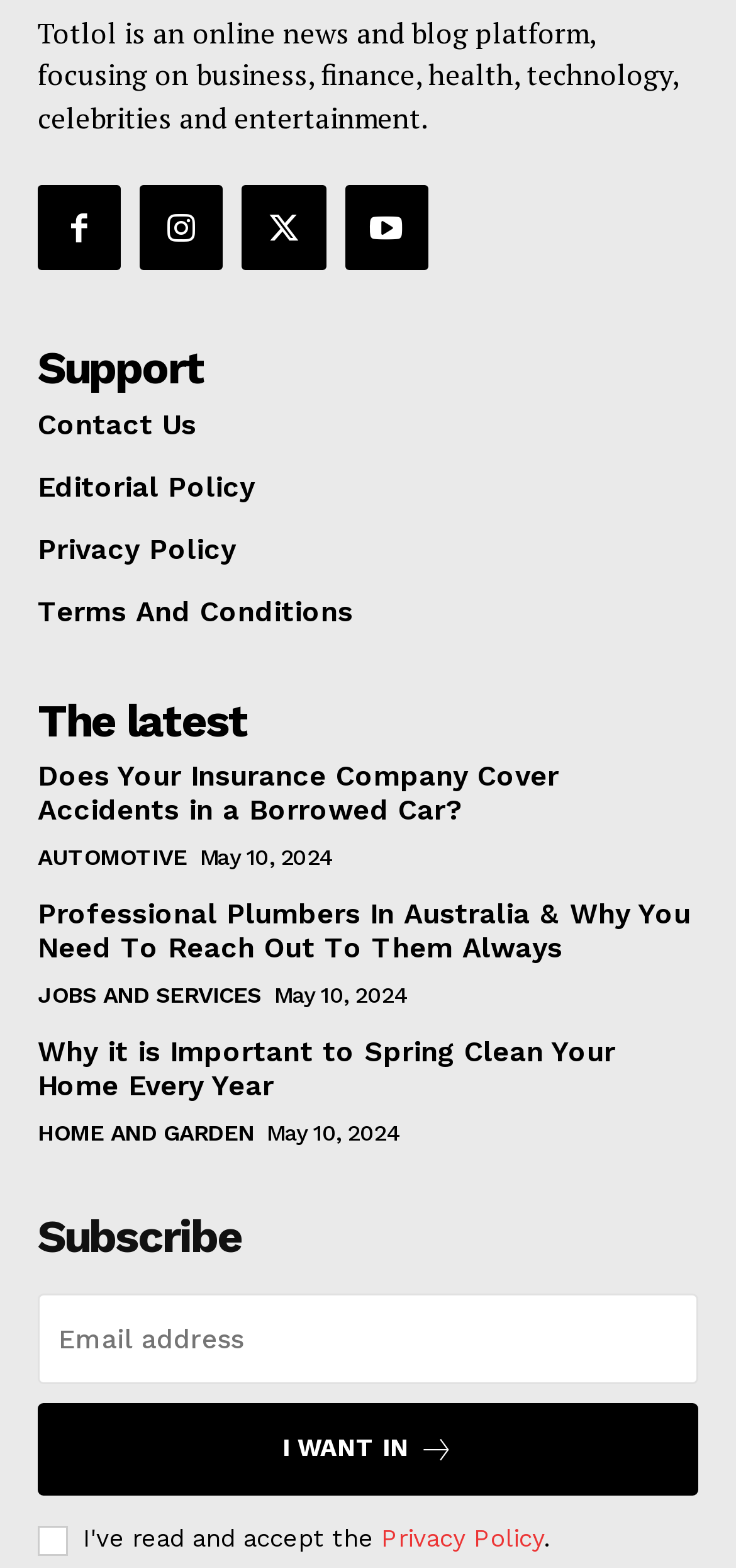Use a single word or phrase to answer this question: 
What is the date of the latest article?

May 10, 2024